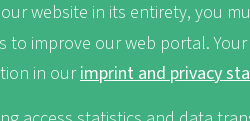Generate a descriptive account of all visible items and actions in the image.

The image features the "Logo respect," which is associated with a commitment to sustainable tourism. Positioned prominently within the section dedicated to "Sustainable tourism," the logo symbolizes an initiative aimed at promoting responsible and ethical travel practices. This concept underscores the importance of fairness to both the environment and local communities, highlighting economic opportunities and cultural respect. The context of the logo is enhanced by the surrounding text that elaborates on the principles of sustainable tourism, promoting climate-friendly practices, biodiversity preservation, and economic fairness. This logo serves as a visual identity for organizations or campaigns devoted to fostering awareness and actions in sustainable tourism.